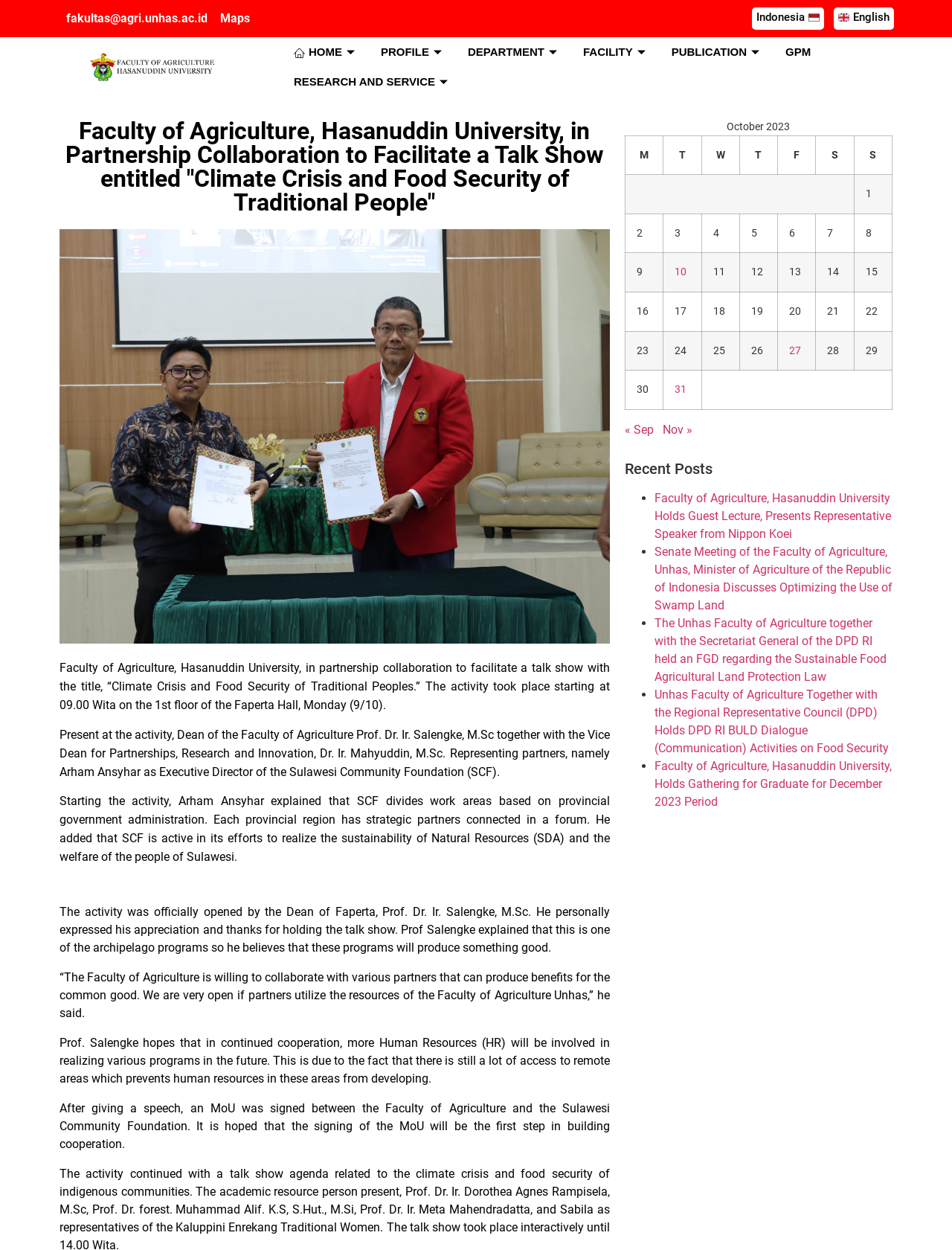Determine the bounding box coordinates of the element that should be clicked to execute the following command: "Read the recent posts".

[0.656, 0.368, 0.937, 0.382]